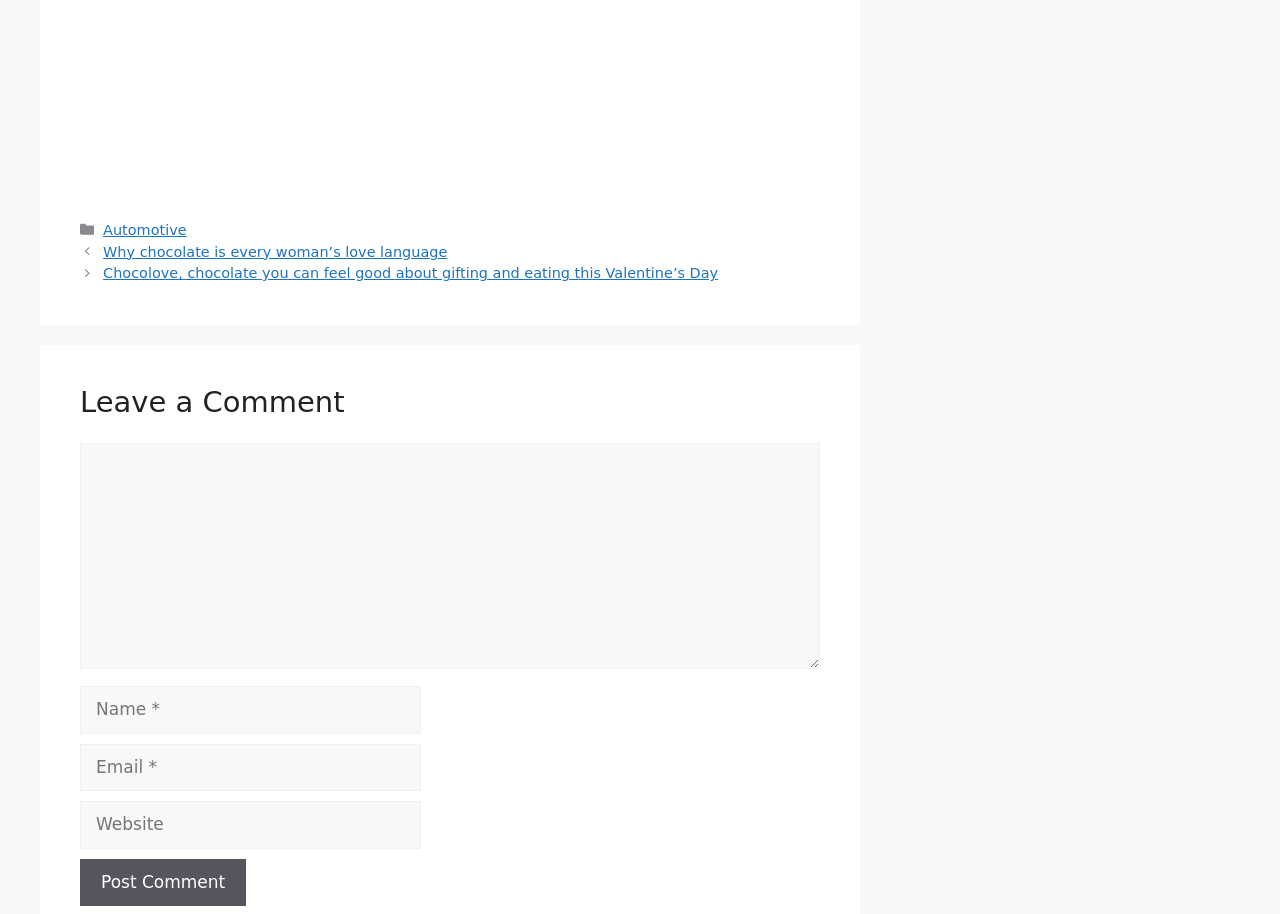Give a one-word or phrase response to the following question: How many textboxes are required to be filled?

3